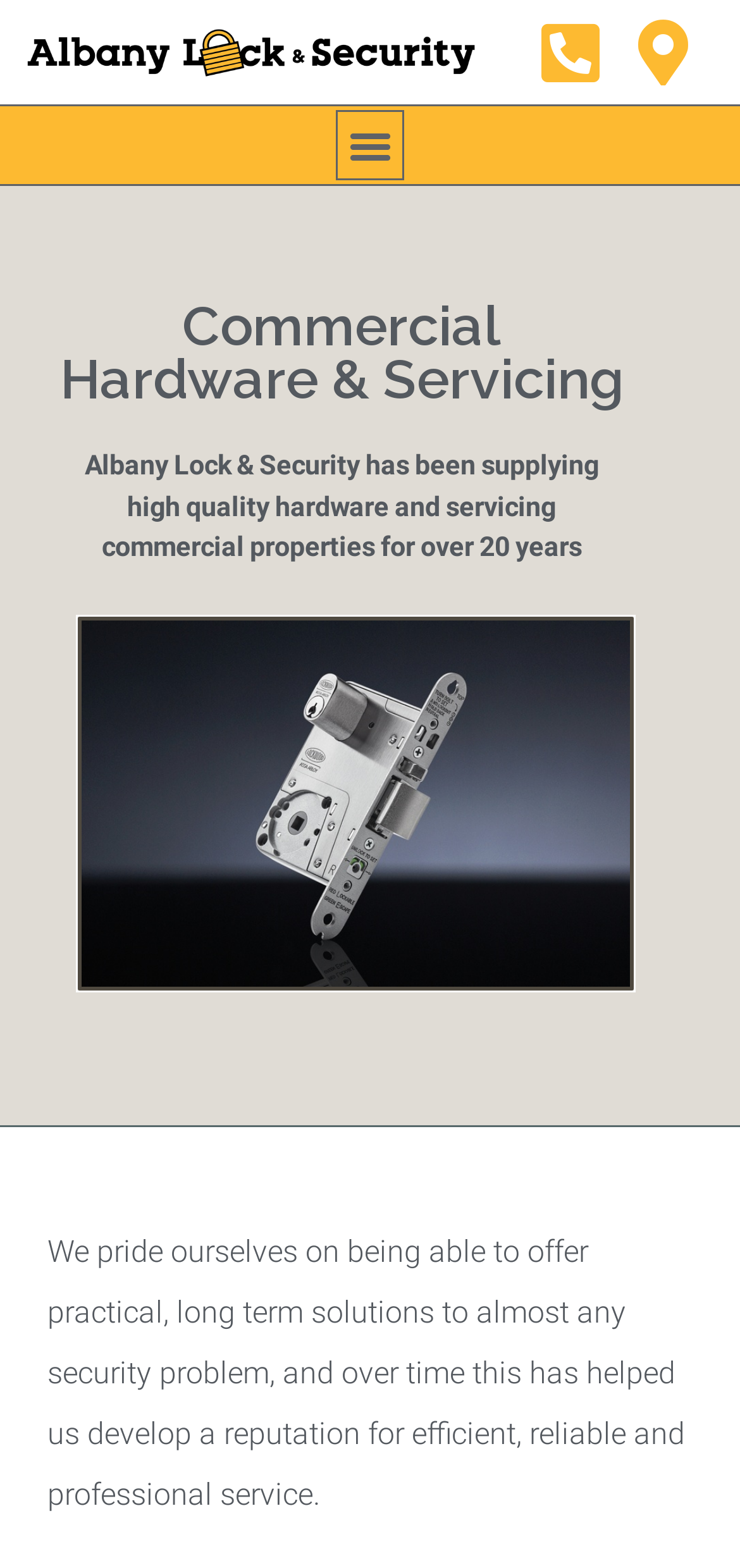What is the purpose of the image on the page?
Analyze the image and deliver a detailed answer to the question.

The purpose of the image is obtained from the image element 'Selector' which is likely used for selecting or navigating through the page's content.